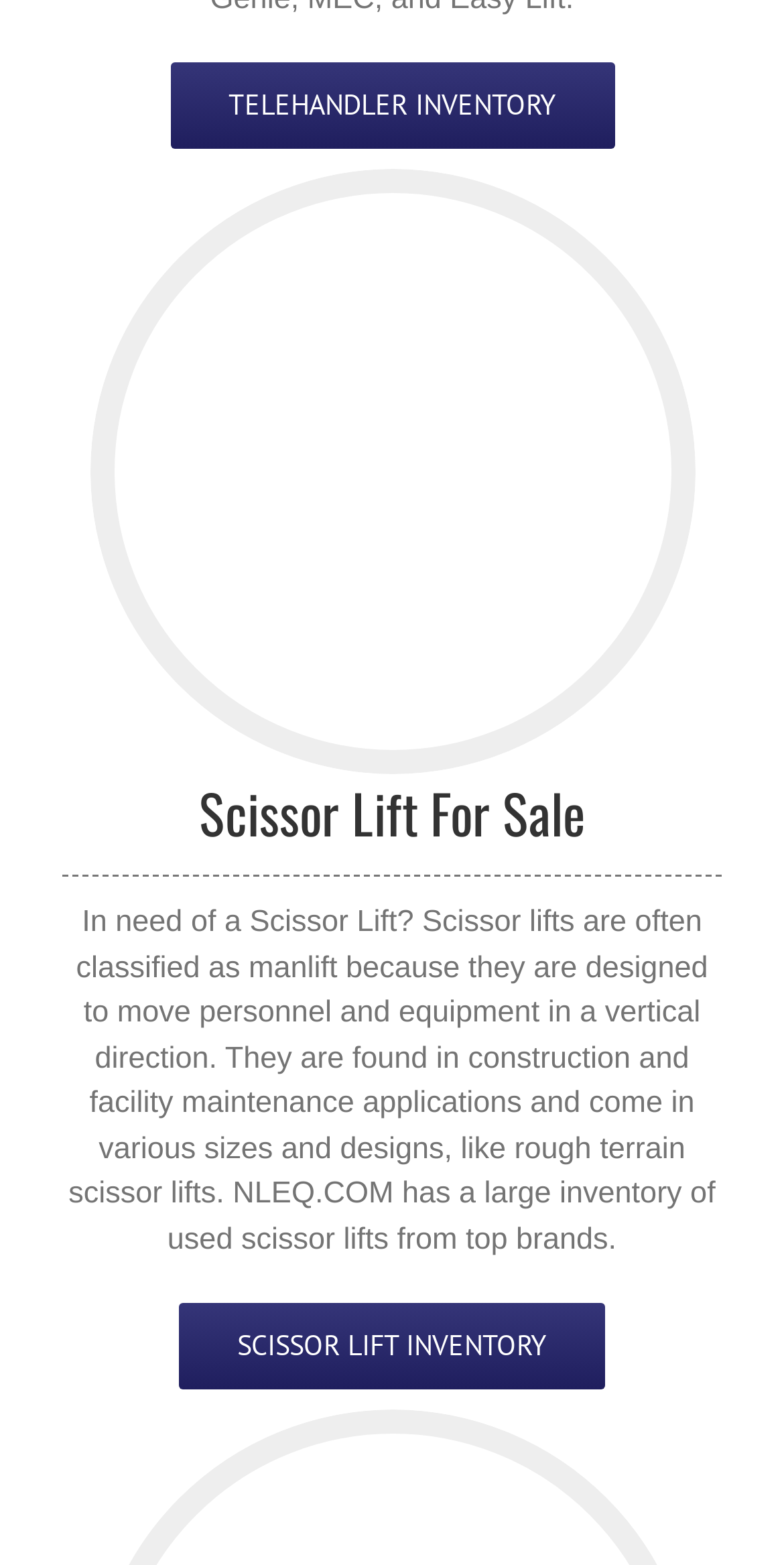Find the bounding box of the UI element described as follows: "aria-label="Scissor Lift For Sale"".

[0.145, 0.126, 0.855, 0.148]